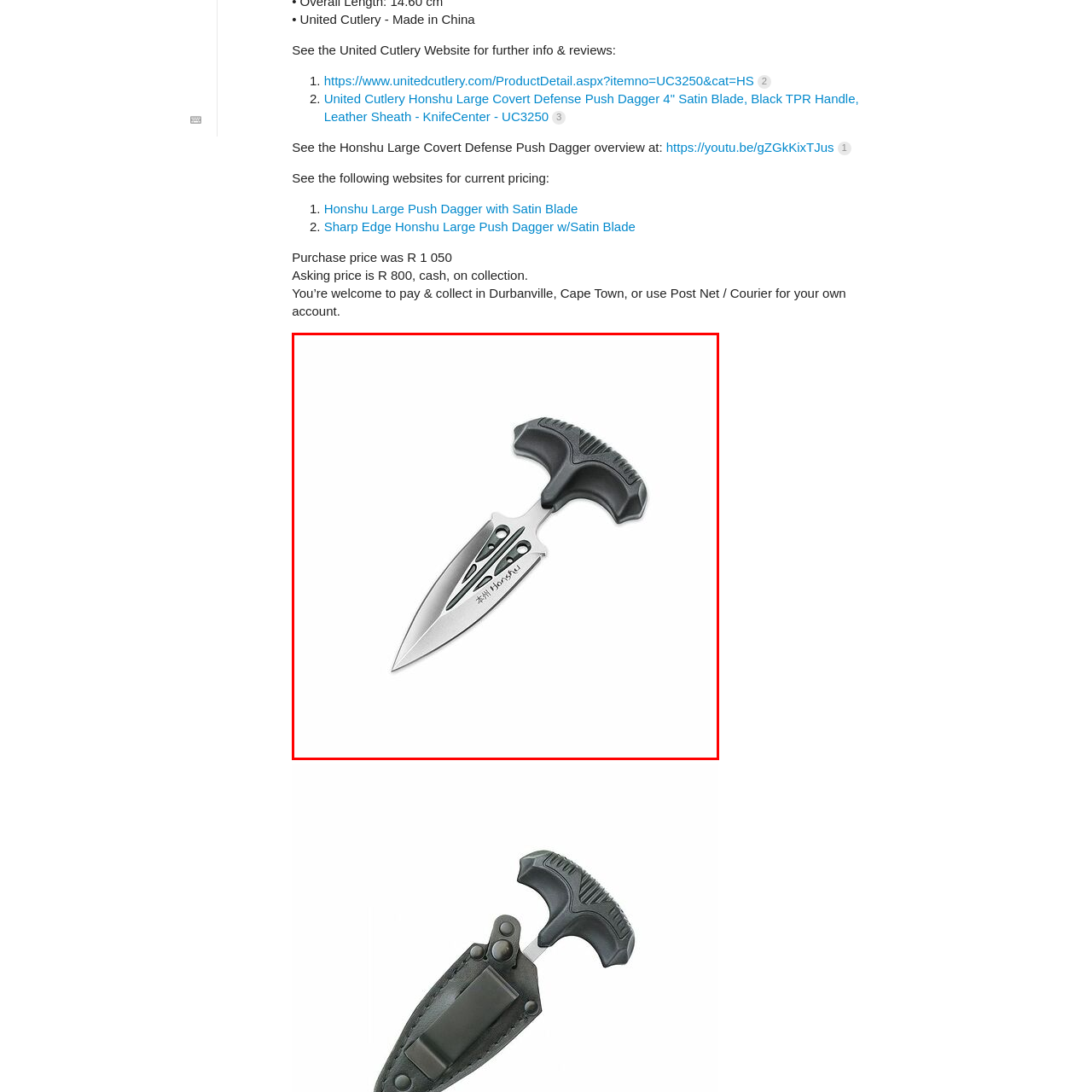Pay attention to the section outlined in red, What is the purpose of the cutouts on the blade? 
Reply with a single word or phrase.

Aesthetics and functionality